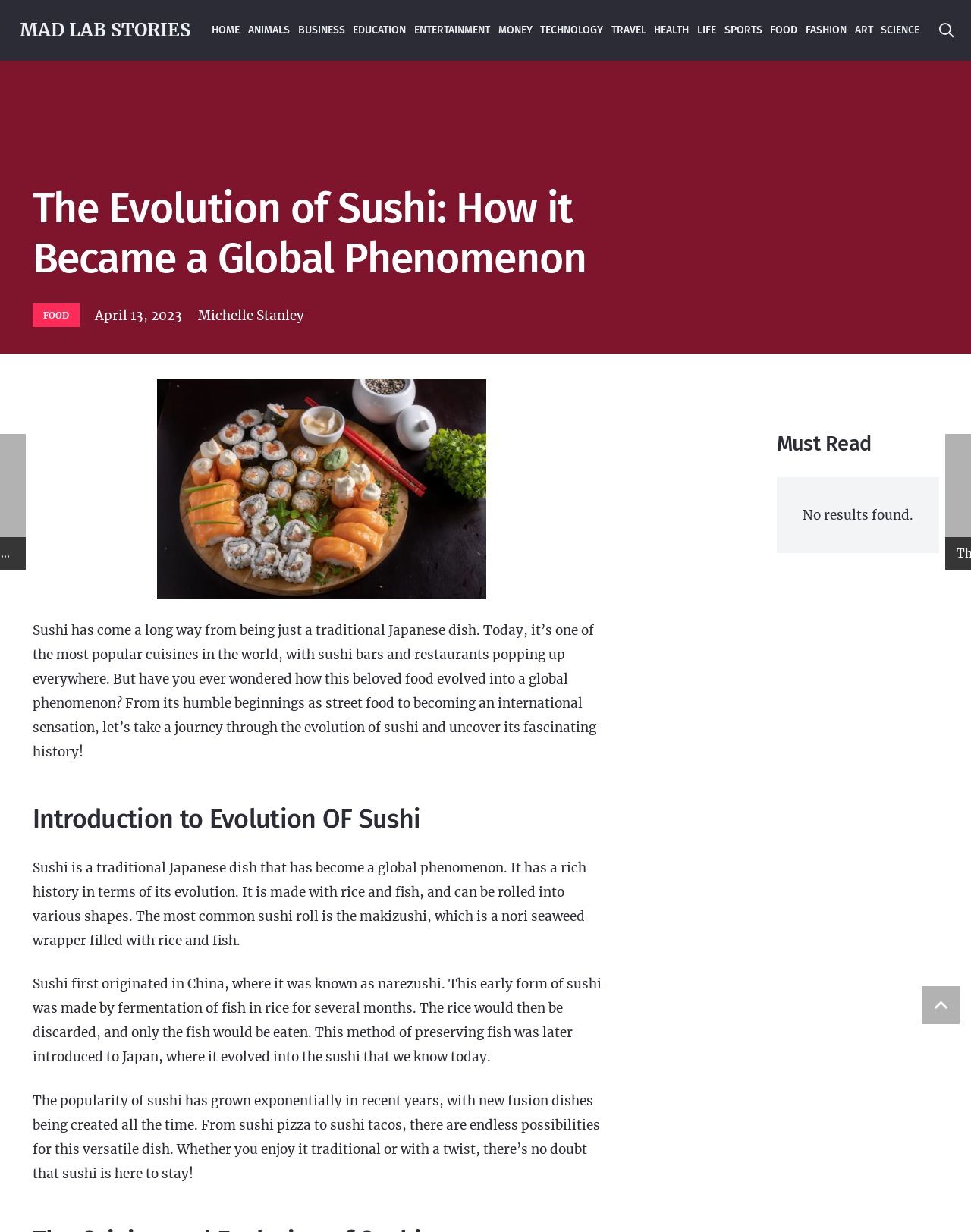Please identify the bounding box coordinates of the area that needs to be clicked to follow this instruction: "Explore the 'HOME' page".

[0.214, 0.0, 0.251, 0.049]